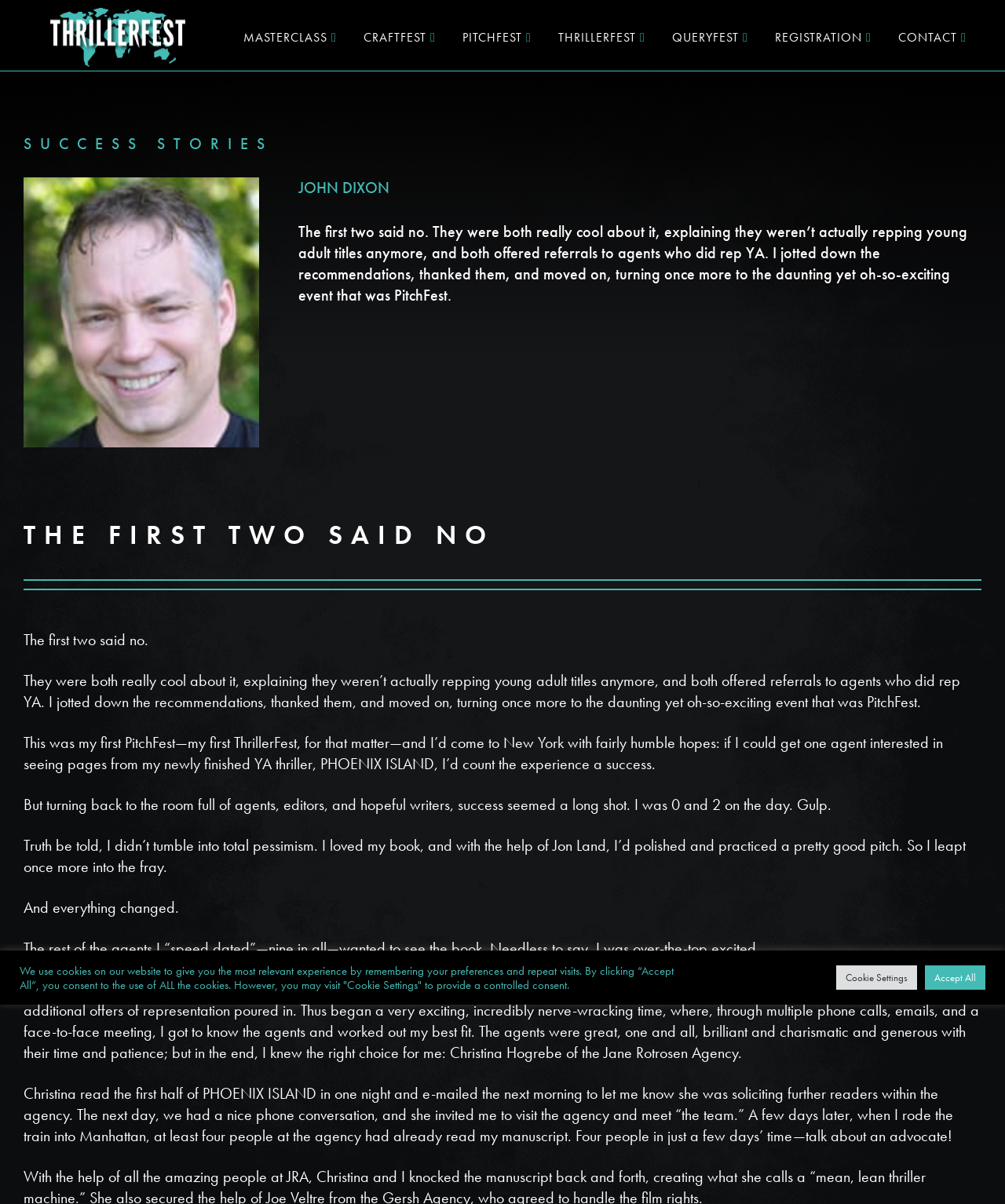What is the name of the event mentioned in the webpage?
Using the visual information, respond with a single word or phrase.

ThrillerFest